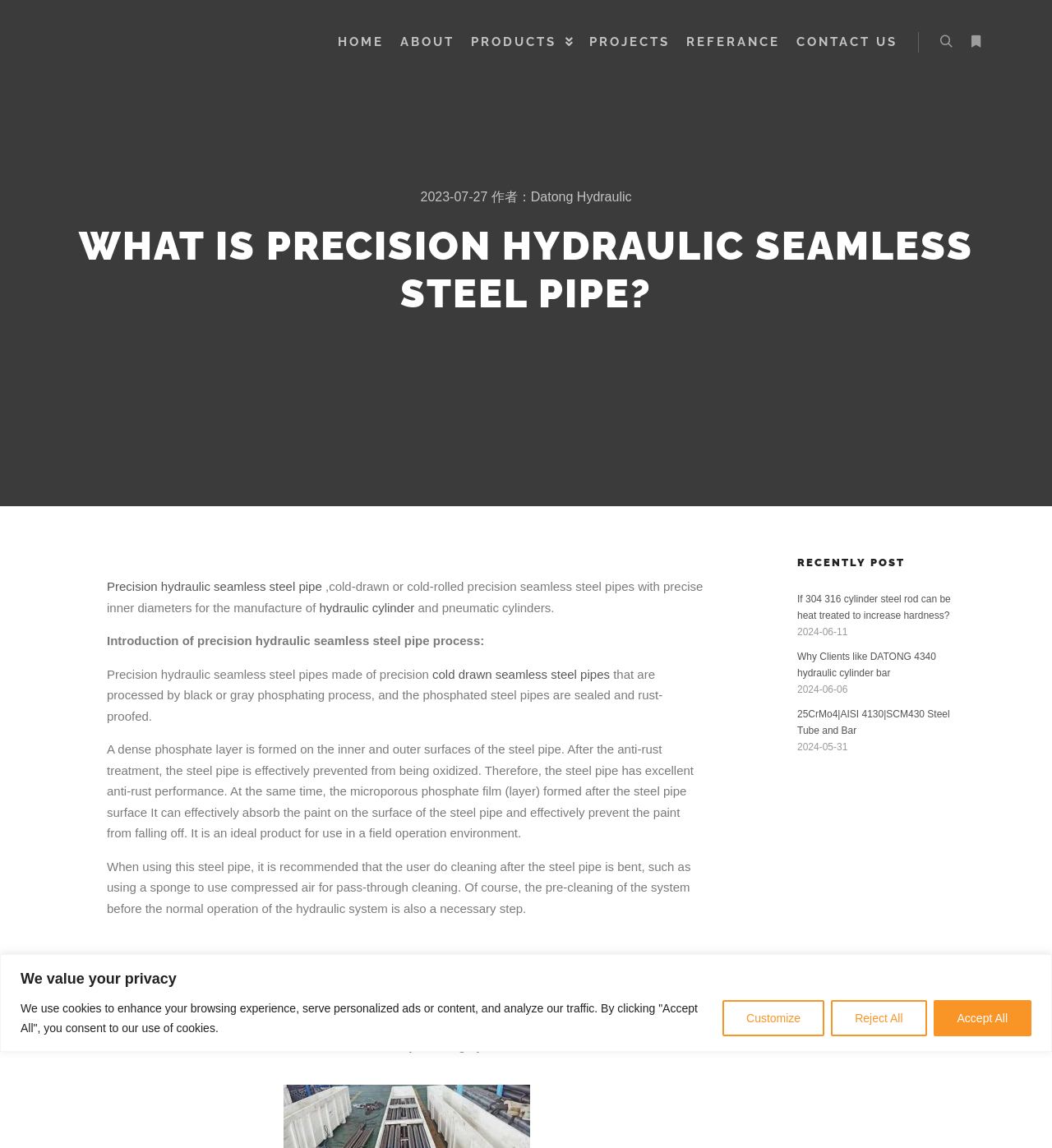How many recent posts are listed on this webpage?
Provide a comprehensive and detailed answer to the question.

The webpage has a section titled 'RECENTLY POST' that lists three recent posts with their titles and publication dates. These posts appear to be related to hydraulic systems and steel pipes.